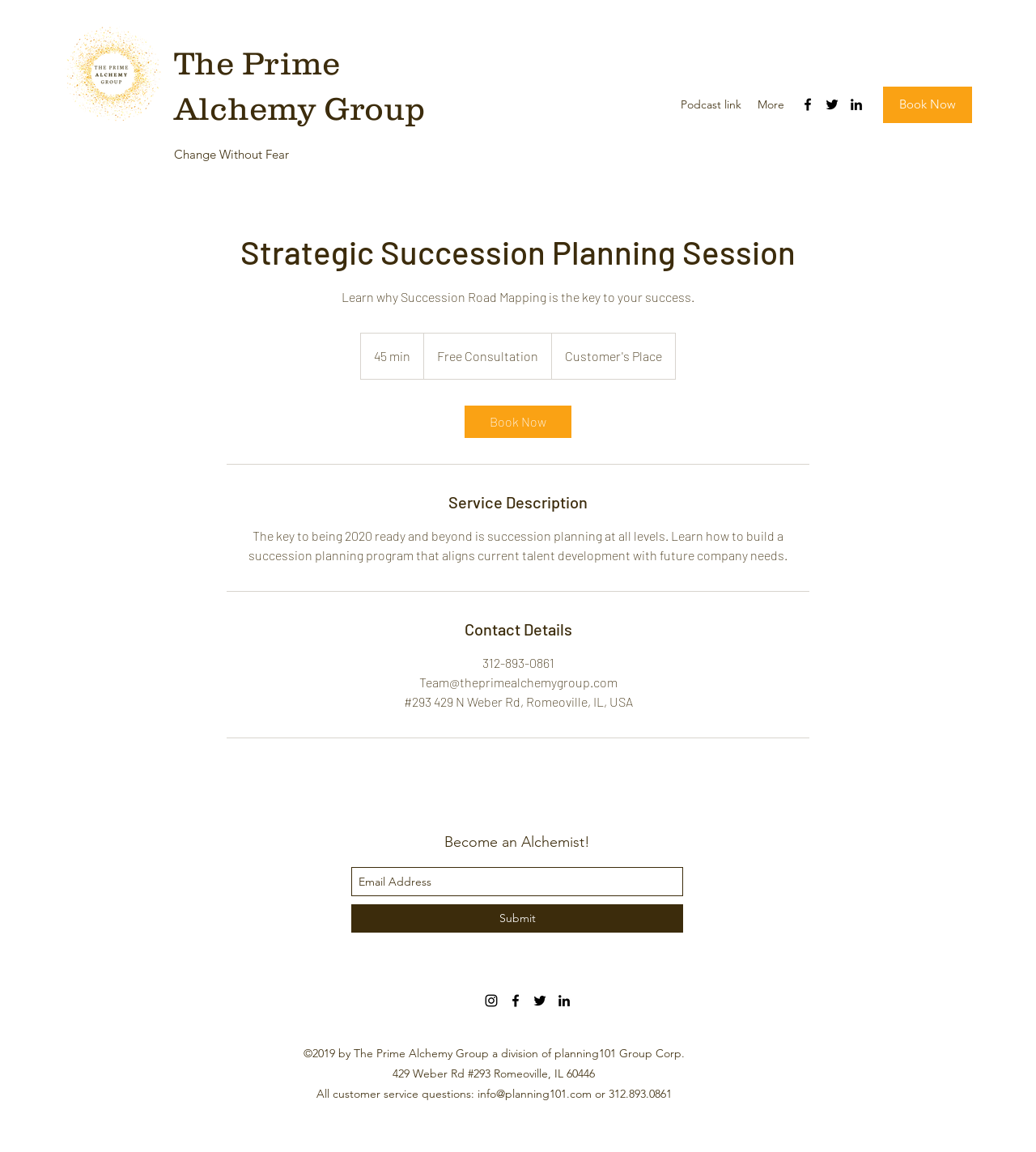Determine the bounding box coordinates for the clickable element required to fulfill the instruction: "Click the Submit button". Provide the coordinates as four float numbers between 0 and 1, i.e., [left, top, right, bottom].

[0.339, 0.785, 0.659, 0.81]